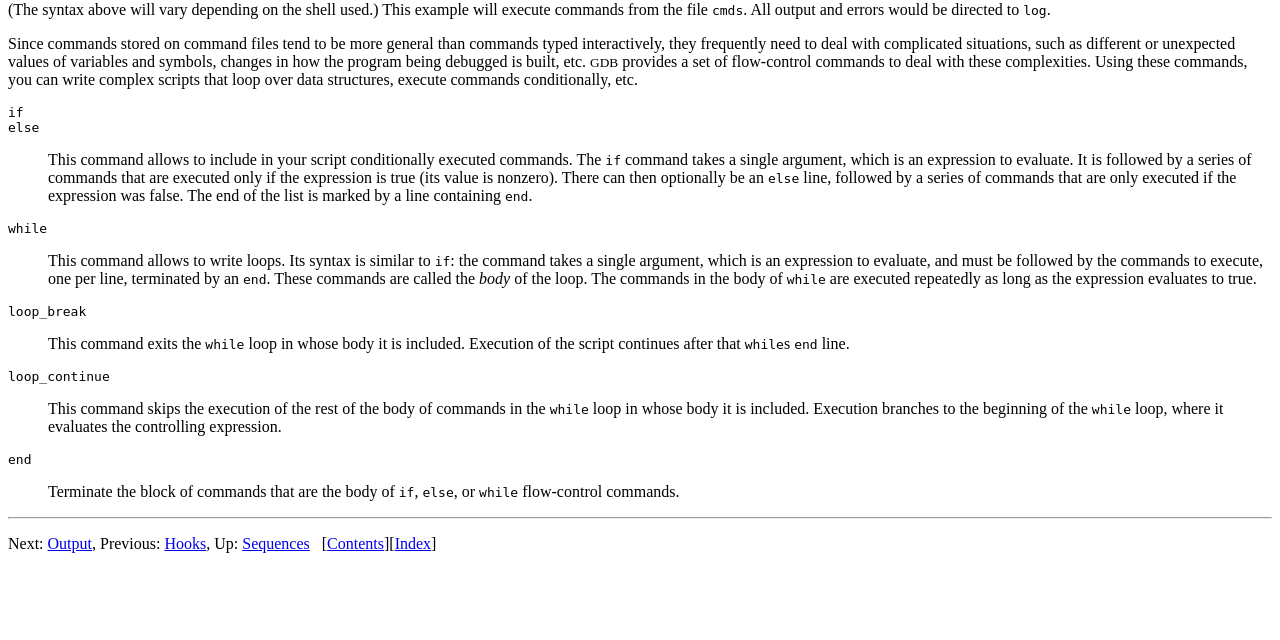Find the bounding box coordinates for the UI element whose description is: "Hooks". The coordinates should be four float numbers between 0 and 1, in the format [left, top, right, bottom].

[0.128, 0.835, 0.161, 0.862]